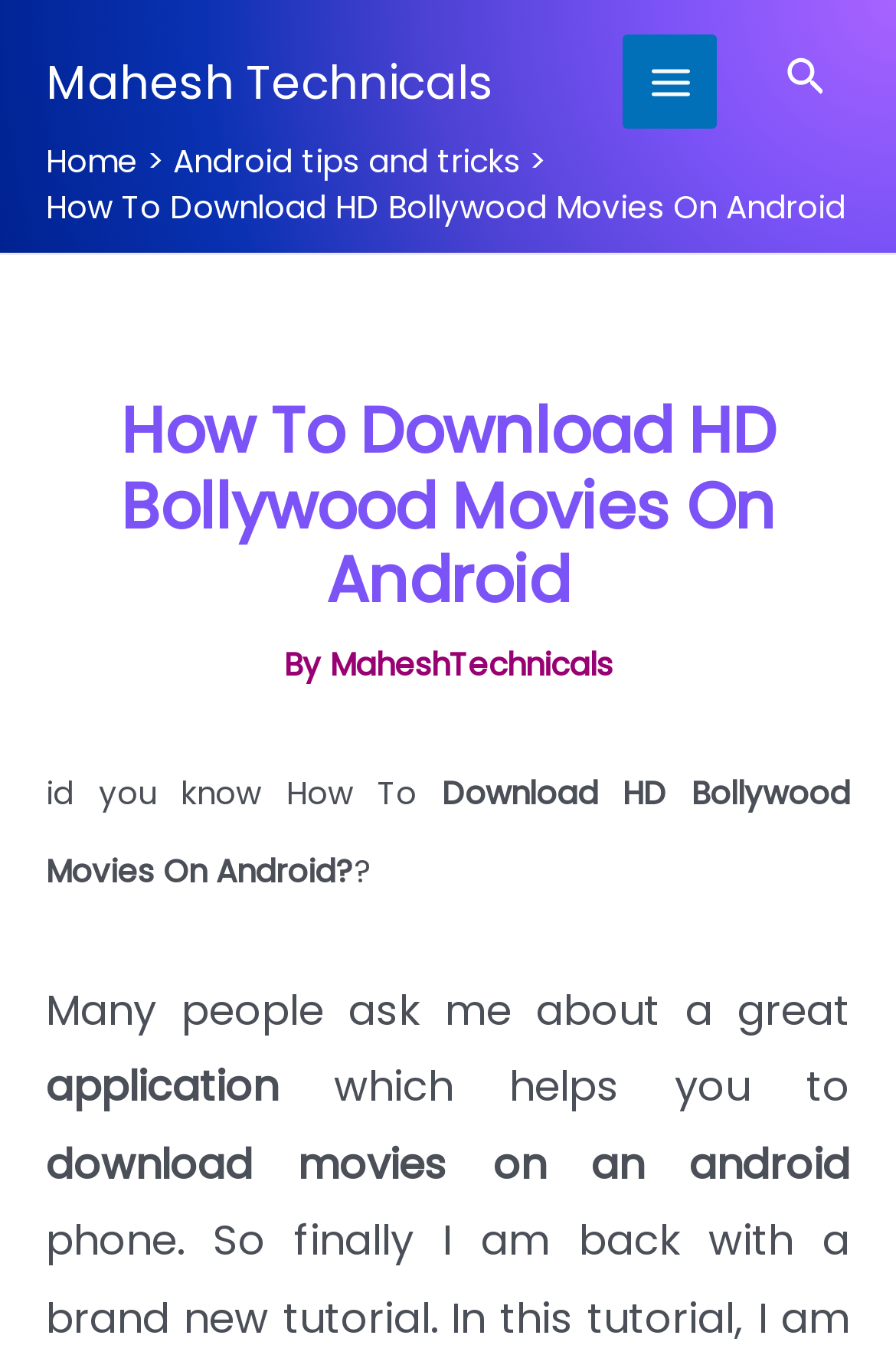Describe all significant elements and features of the webpage.

The webpage is a tutorial blog post titled "How To Download HD Bollywood, Hollywood, Telugu Movies On Android". At the top left, there is a link to "Mahesh Technicals" and a button labeled "Main Menu" with an accompanying image. To the right of these elements, there is a search icon link with an image.

Below these top elements, there is a navigation section labeled "Breadcrumbs" containing three links: "Home", "Android tips and tricks", and a static text element displaying the title of the blog post. 

The main content of the blog post begins with a heading that matches the title of the webpage. Below the heading, there is a byline with the text "By" and a link to "MaheshTechnicals". The blog post then begins with a series of static text elements that form a paragraph, which summarizes as "Many people ask me about a great application which helps you to download movies on an android phone. So finally I am back with a brand new tutorial."